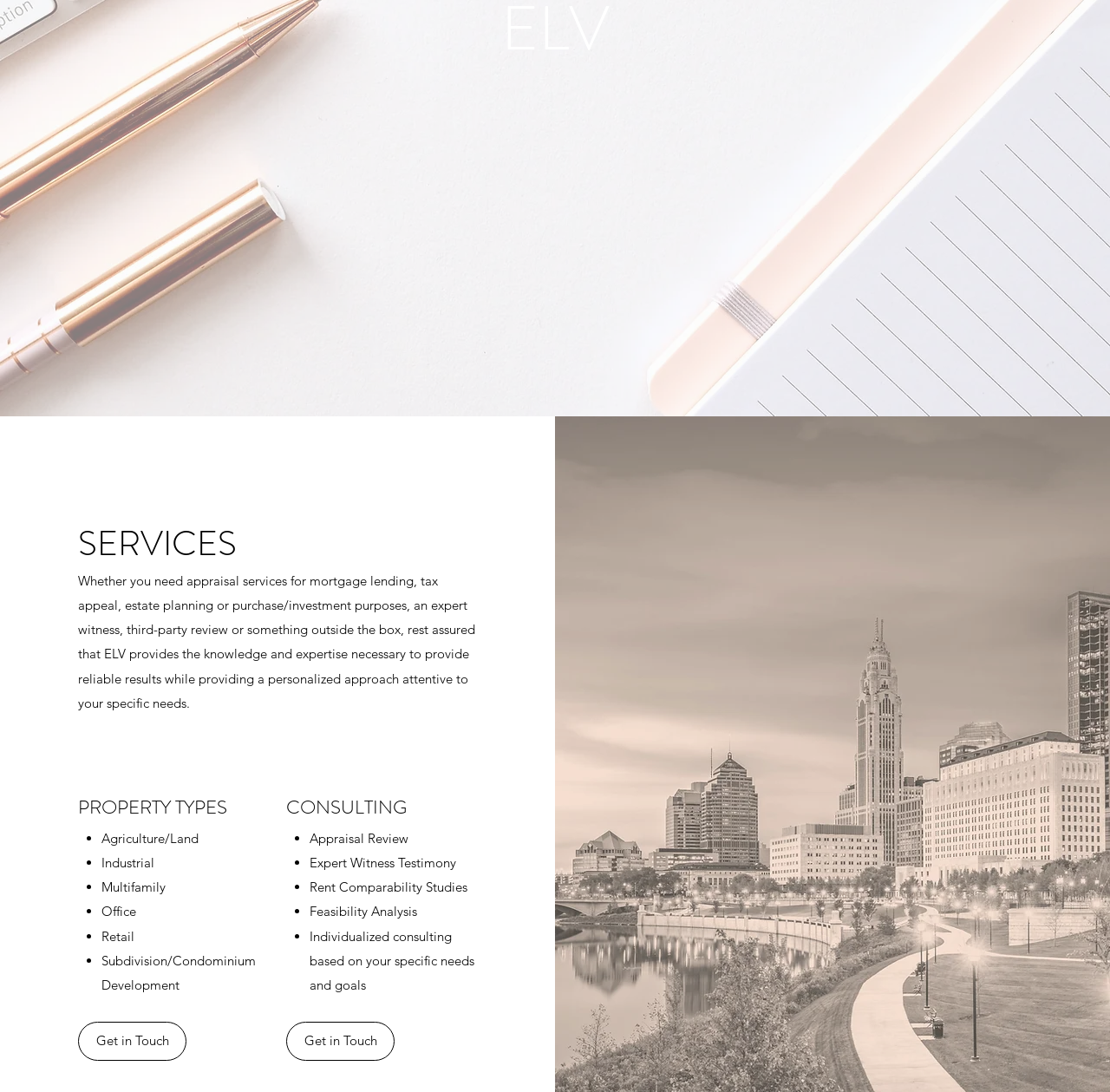Please find the bounding box for the UI component described as follows: "Get in Touch".

[0.258, 0.936, 0.355, 0.971]